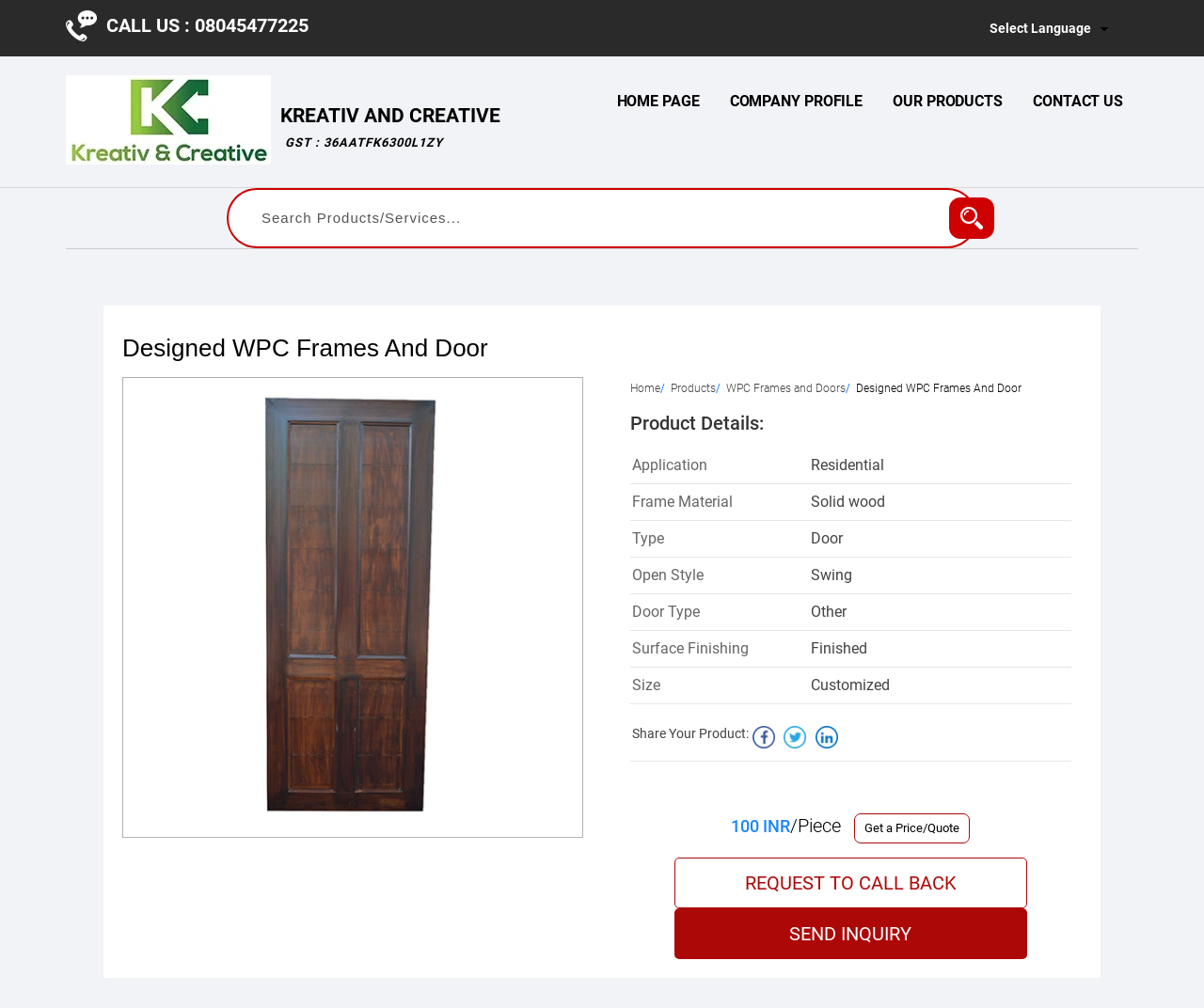Locate the bounding box coordinates of the clickable area needed to fulfill the instruction: "Click the 'Search' button".

[0.788, 0.196, 0.826, 0.237]